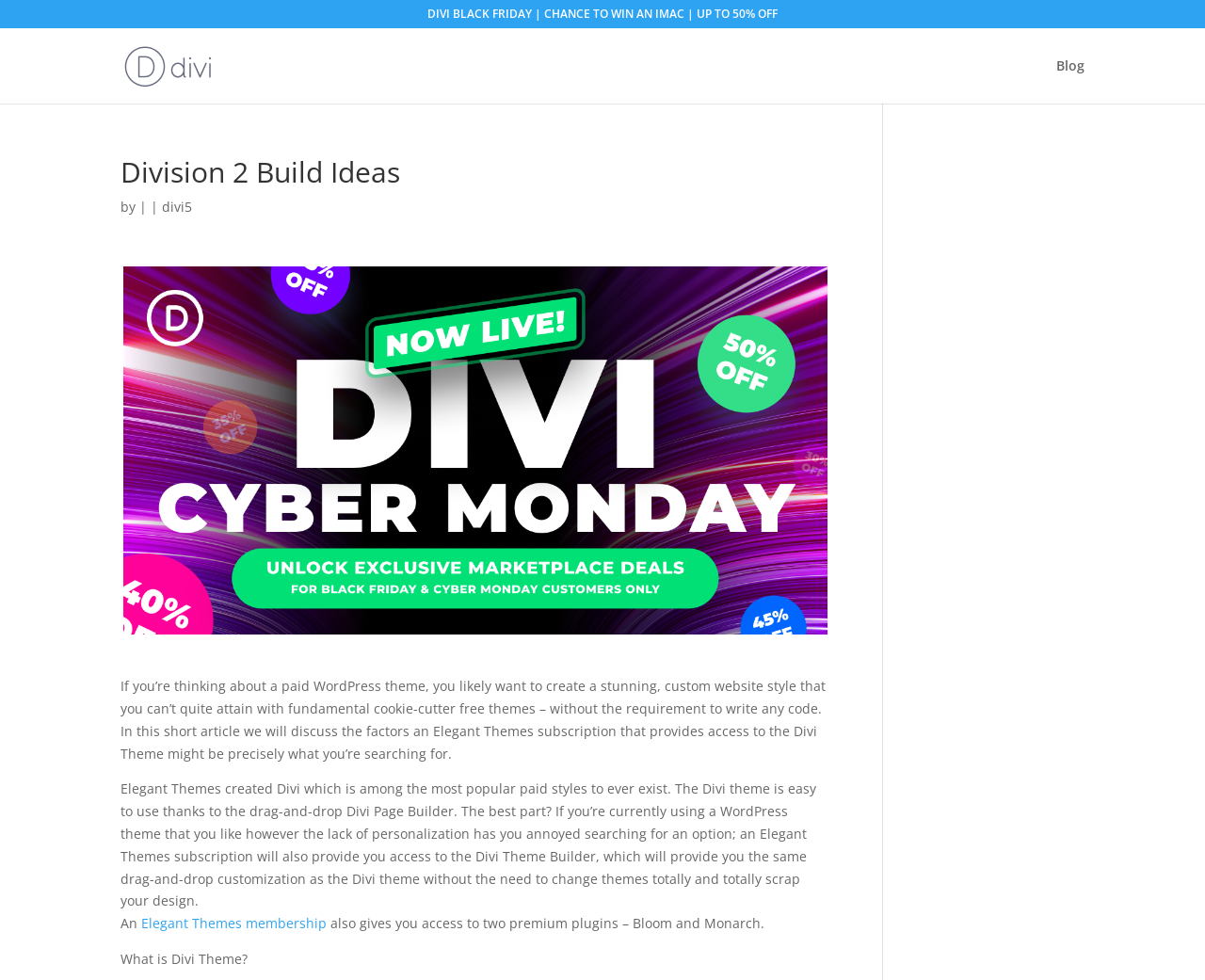What is the problem with fundamental free themes? Refer to the image and provide a one-word or short phrase answer.

Limited customization